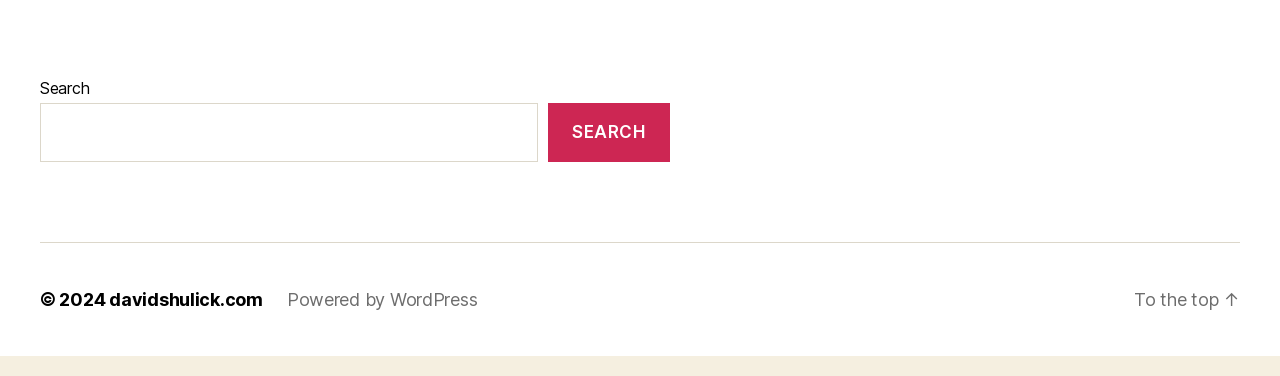What is the purpose of the 'To the top' link?
Kindly offer a comprehensive and detailed response to the question.

The 'To the top' link is located at the bottom of the webpage, and it is likely used to allow users to quickly scroll back to the top of the webpage.